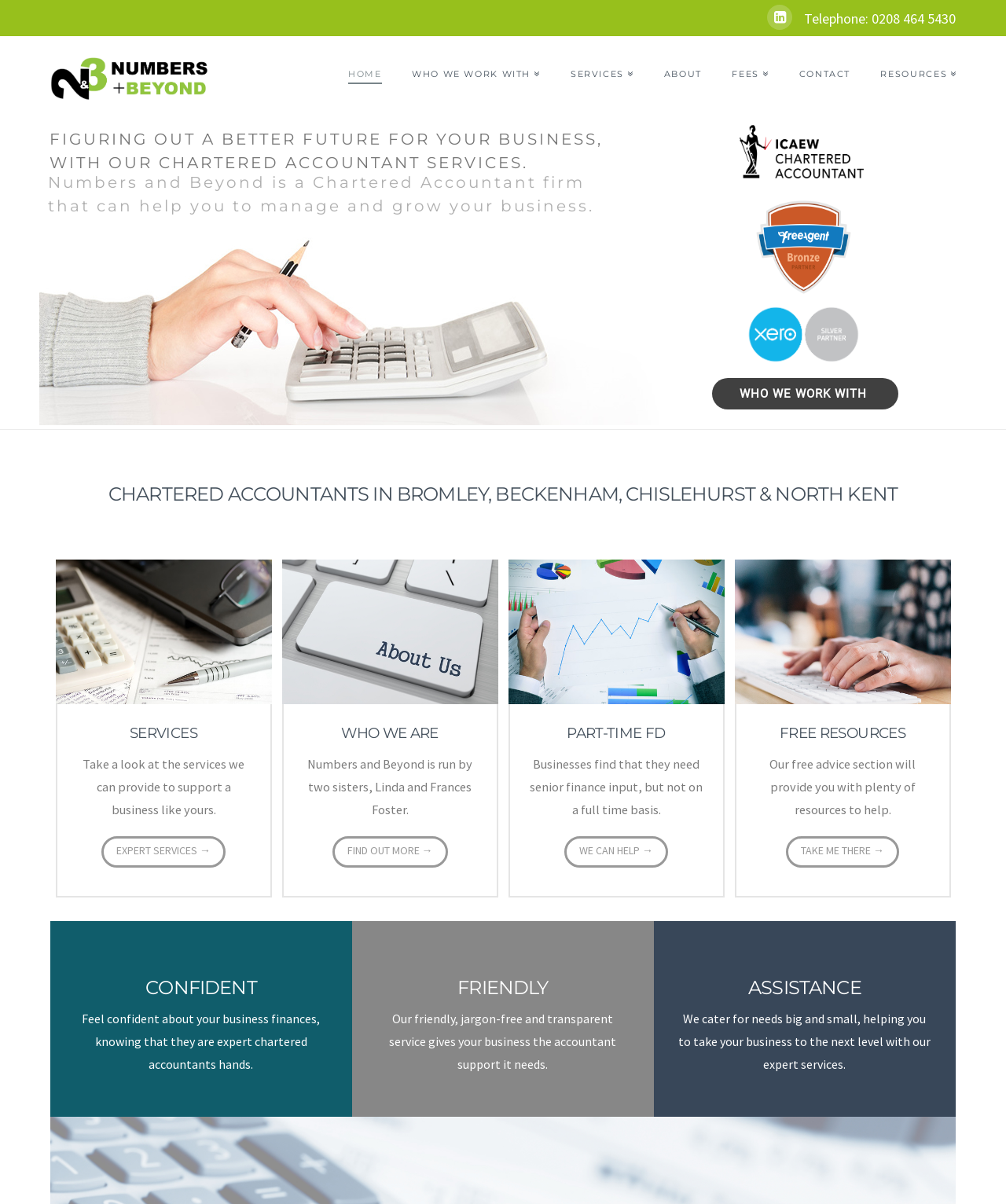Please specify the bounding box coordinates for the clickable region that will help you carry out the instruction: "Learn more about the company".

[0.05, 0.048, 0.206, 0.084]